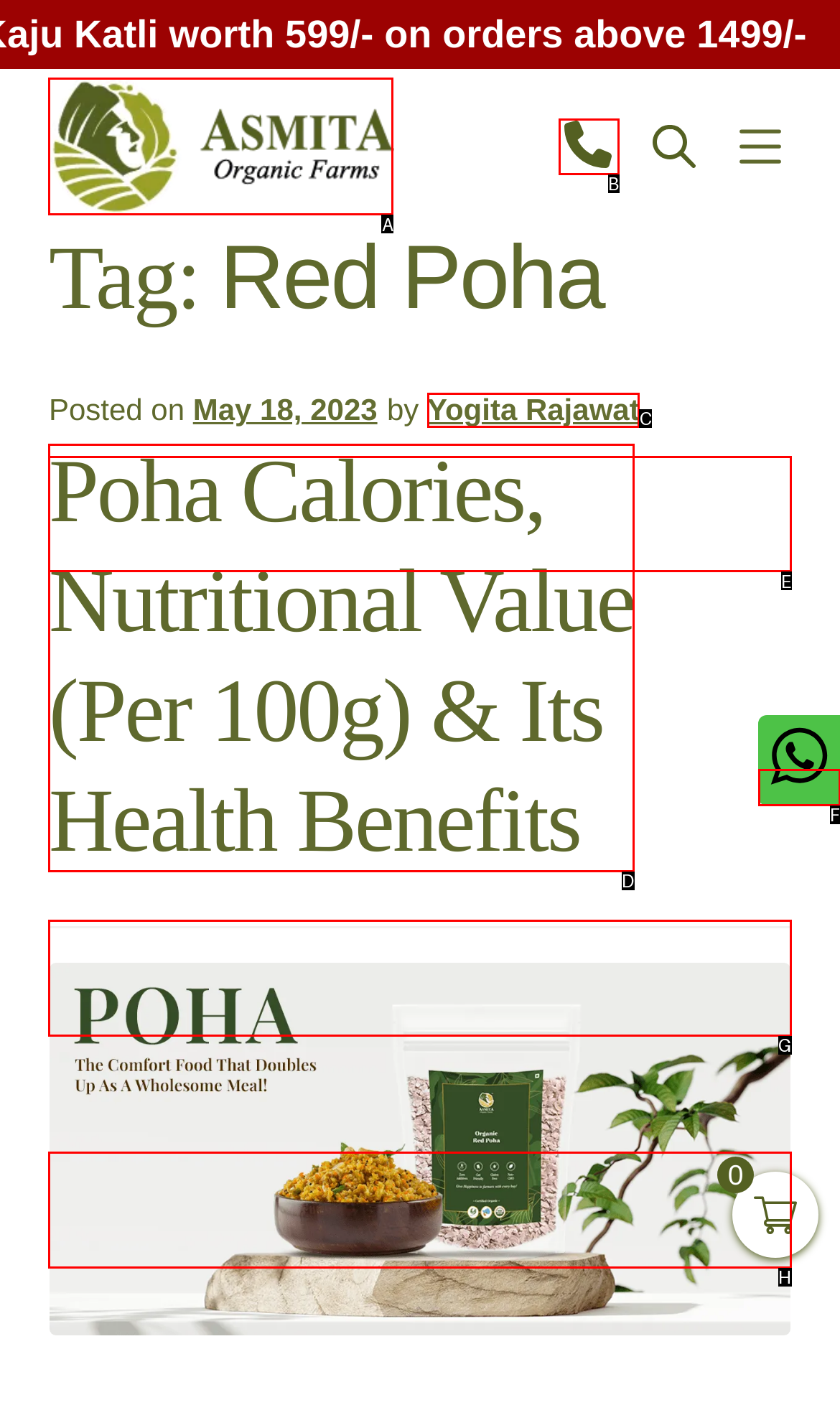Based on the given description: Wix.com, determine which HTML element is the best match. Respond with the letter of the chosen option.

None